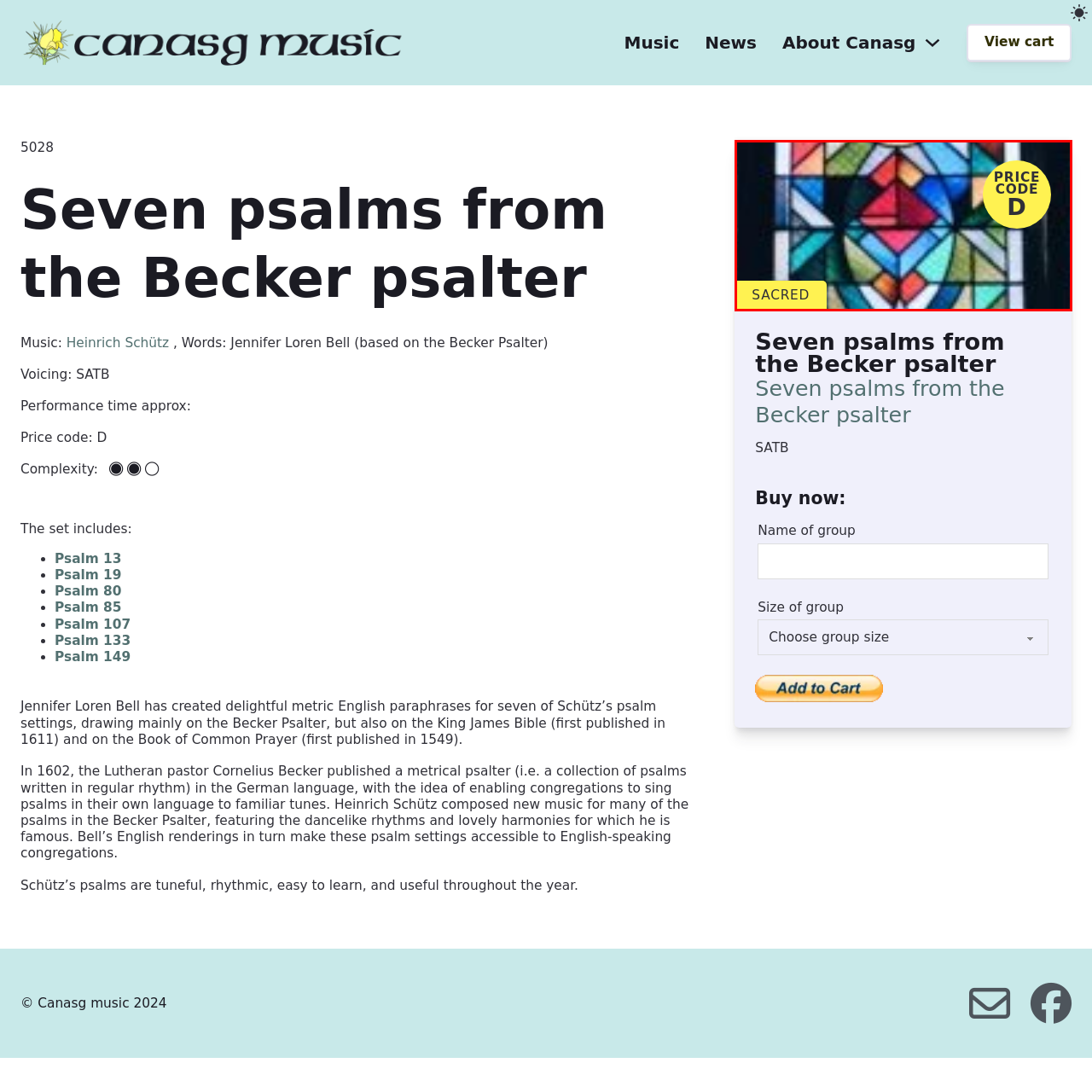Articulate a detailed description of the image enclosed by the red outline.

The image showcases a vibrant stained glass design featuring geometric shapes and a rich palette of colors, including reds, greens, blues, and yellows. Prominent in the lower section is a label stating "SACRED," indicating the religious or spiritual significance of the artwork. In the upper right corner, there is a bright yellow circle displaying the text "PRICE CODE D," suggesting a specific pricing classification. This artwork contributes to the thematic context of "Seven psalms from the Becker psalter," which emphasizes the musical compositions inspired by sacred texts.